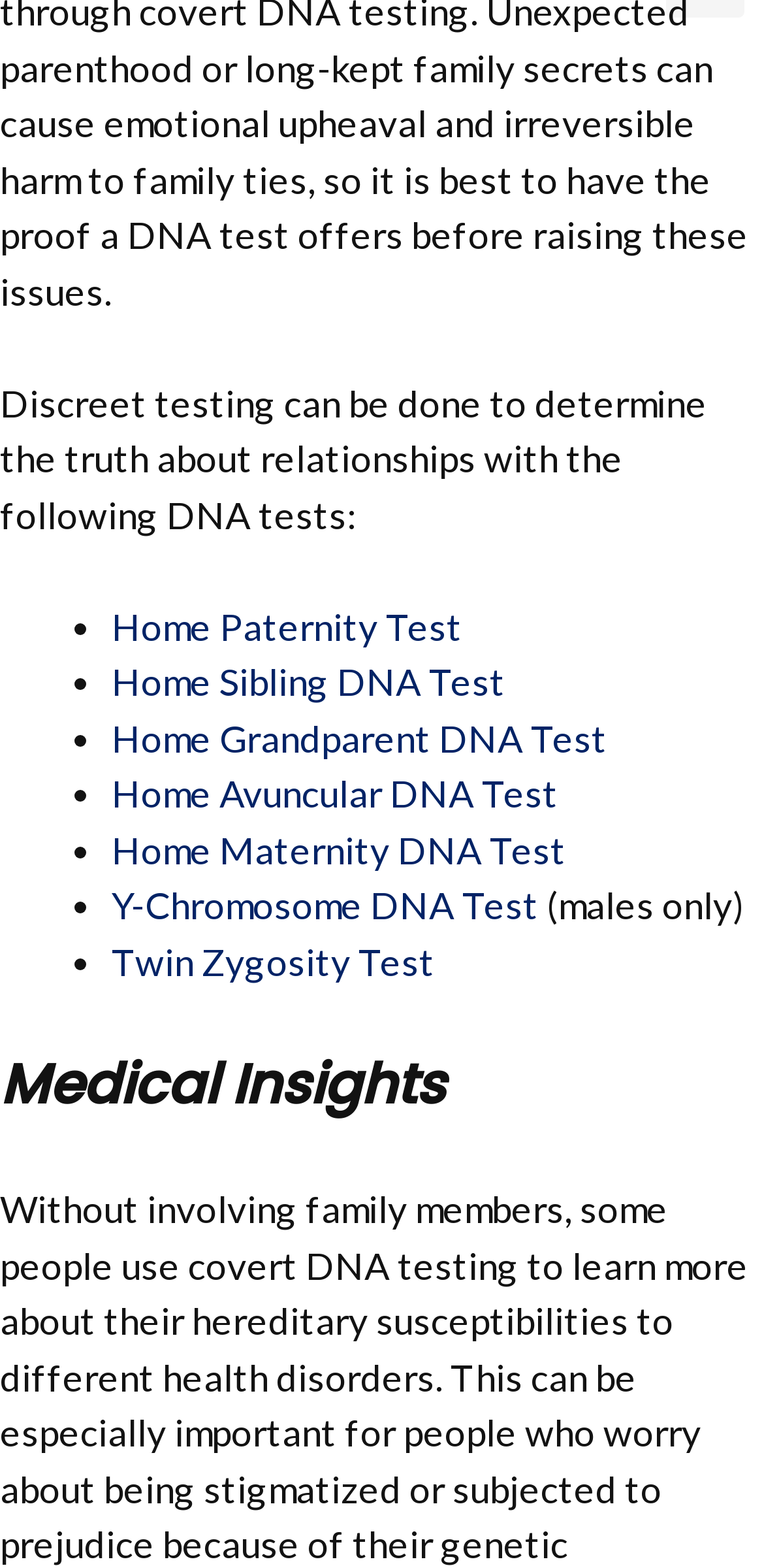Give a one-word or short phrase answer to this question: 
What is the category of the 'Home Paternity Test'?

Relationship test